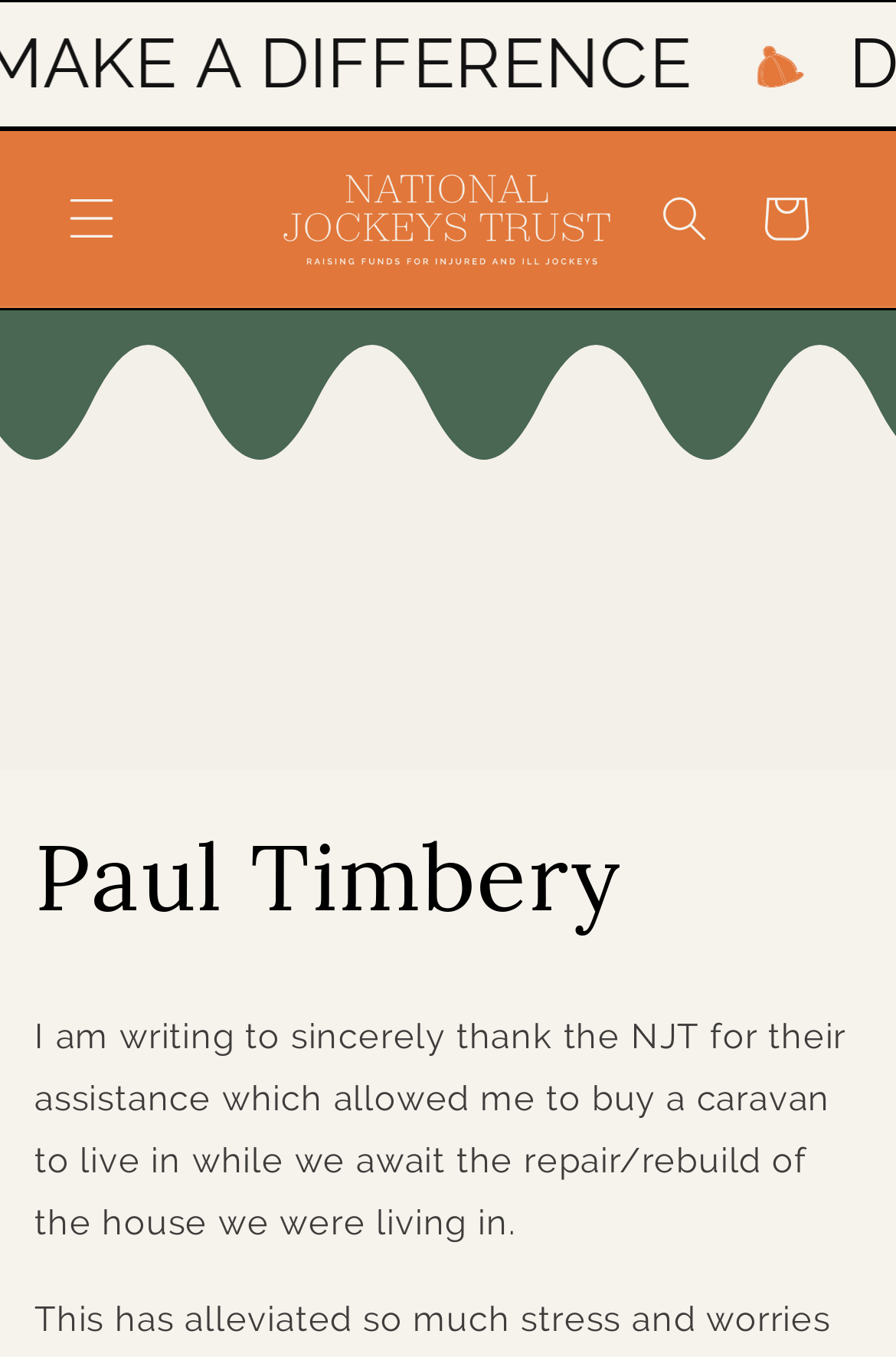By analyzing the image, answer the following question with a detailed response: What is the organization being thanked?

I found this answer by looking at the link element with the text 'National Jockeys Trust' which is likely to be the organization being thanked in the note.